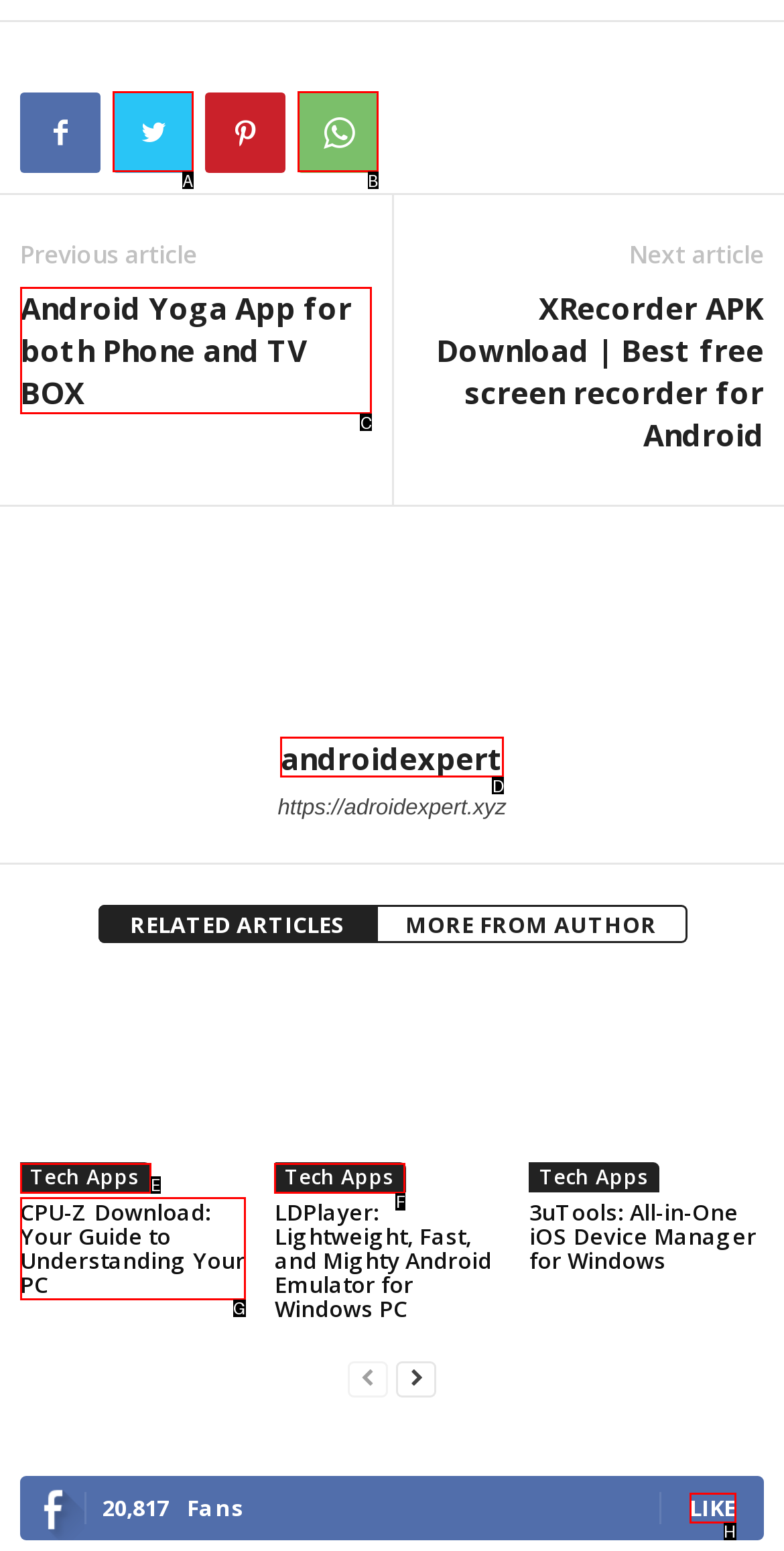Given the task: Click on the 'Android Yoga App for both Phone and TV BOX' link, indicate which boxed UI element should be clicked. Provide your answer using the letter associated with the correct choice.

C